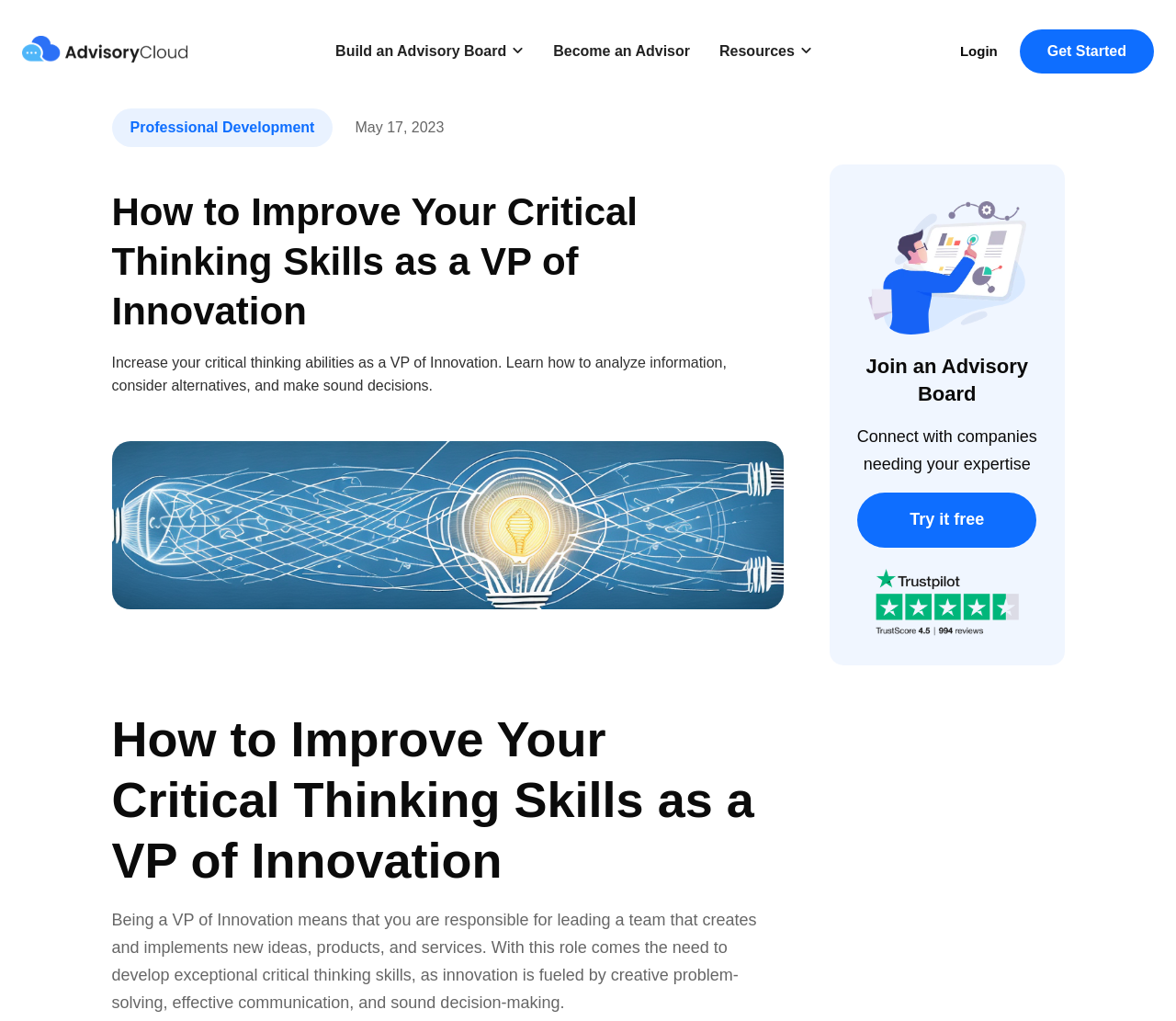What is the date mentioned on the webpage?
Please provide a detailed answer to the question.

The date mentioned on the webpage is May 17, 2023, which can be seen from the StaticText element with the date.